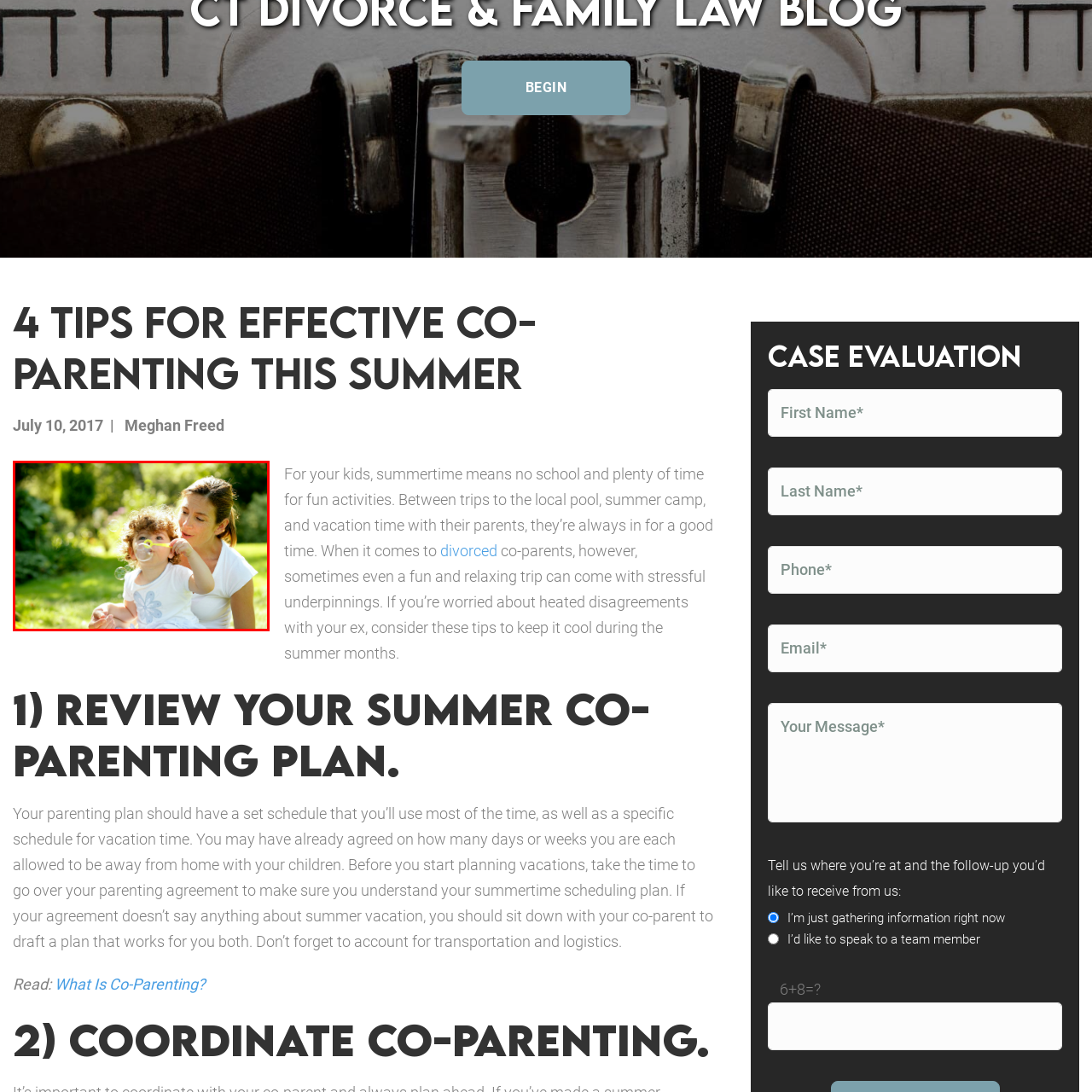Observe the section highlighted in yellow, What is the mother's emotional state? 
Please respond using a single word or phrase.

warm and affectionate